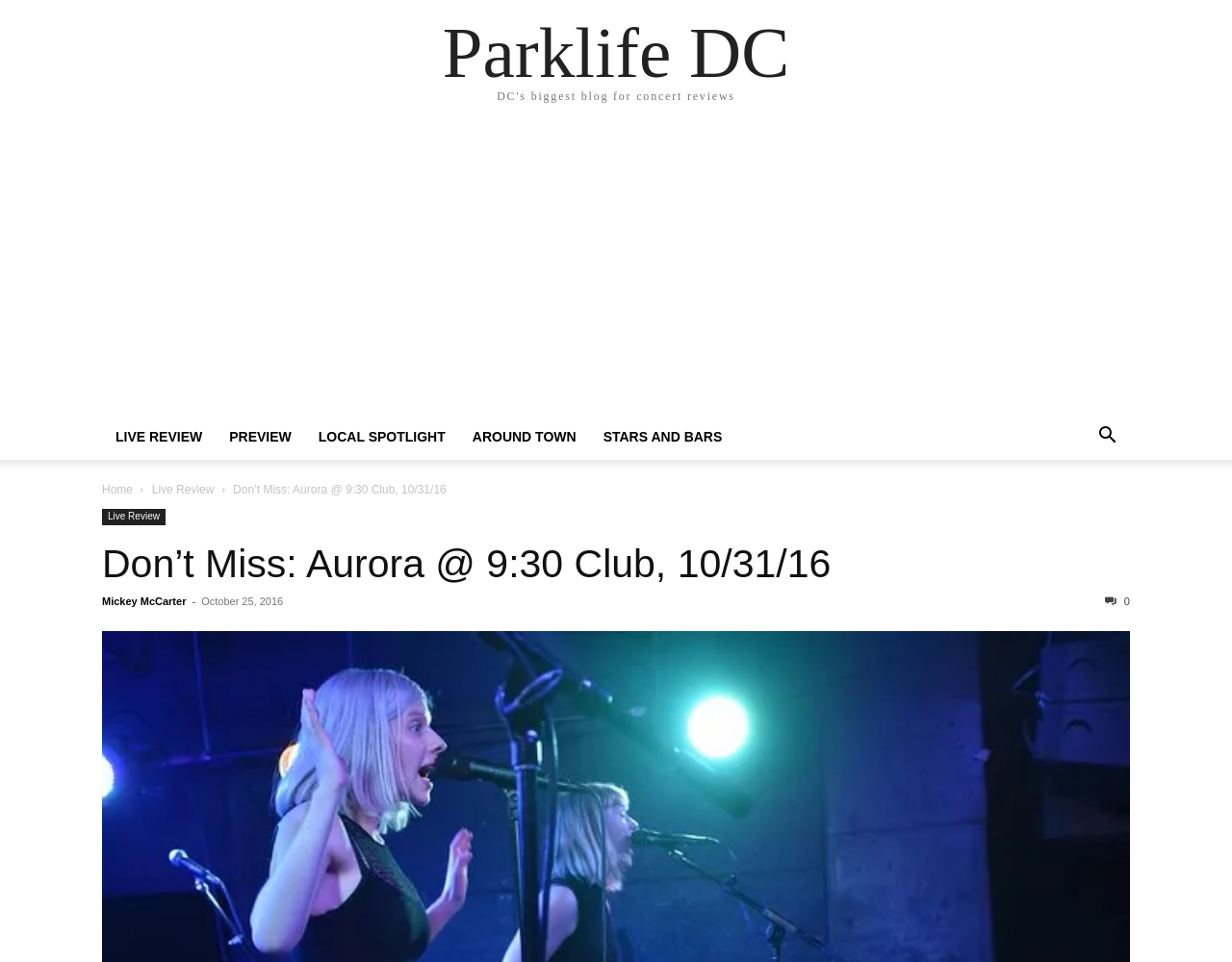Please specify the bounding box coordinates of the clickable region to carry out the following instruction: "Log in to your account". The coordinates should be four float numbers between 0 and 1, in the format [left, top, right, bottom].

None